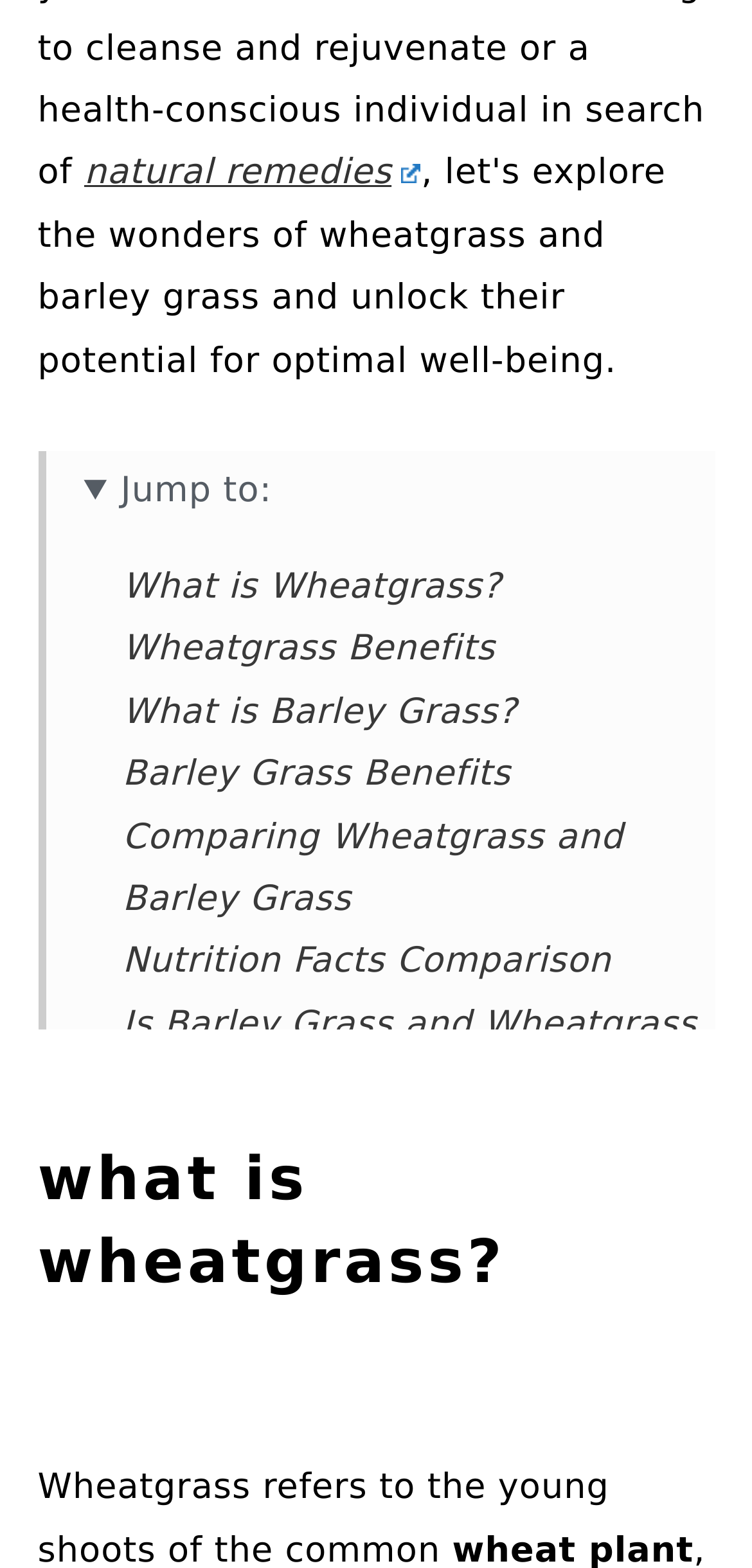Find the bounding box coordinates of the area that needs to be clicked in order to achieve the following instruction: "Expand the 'Jump to:' dropdown". The coordinates should be specified as four float numbers between 0 and 1, i.e., [left, top, right, bottom].

[0.112, 0.294, 0.95, 0.355]